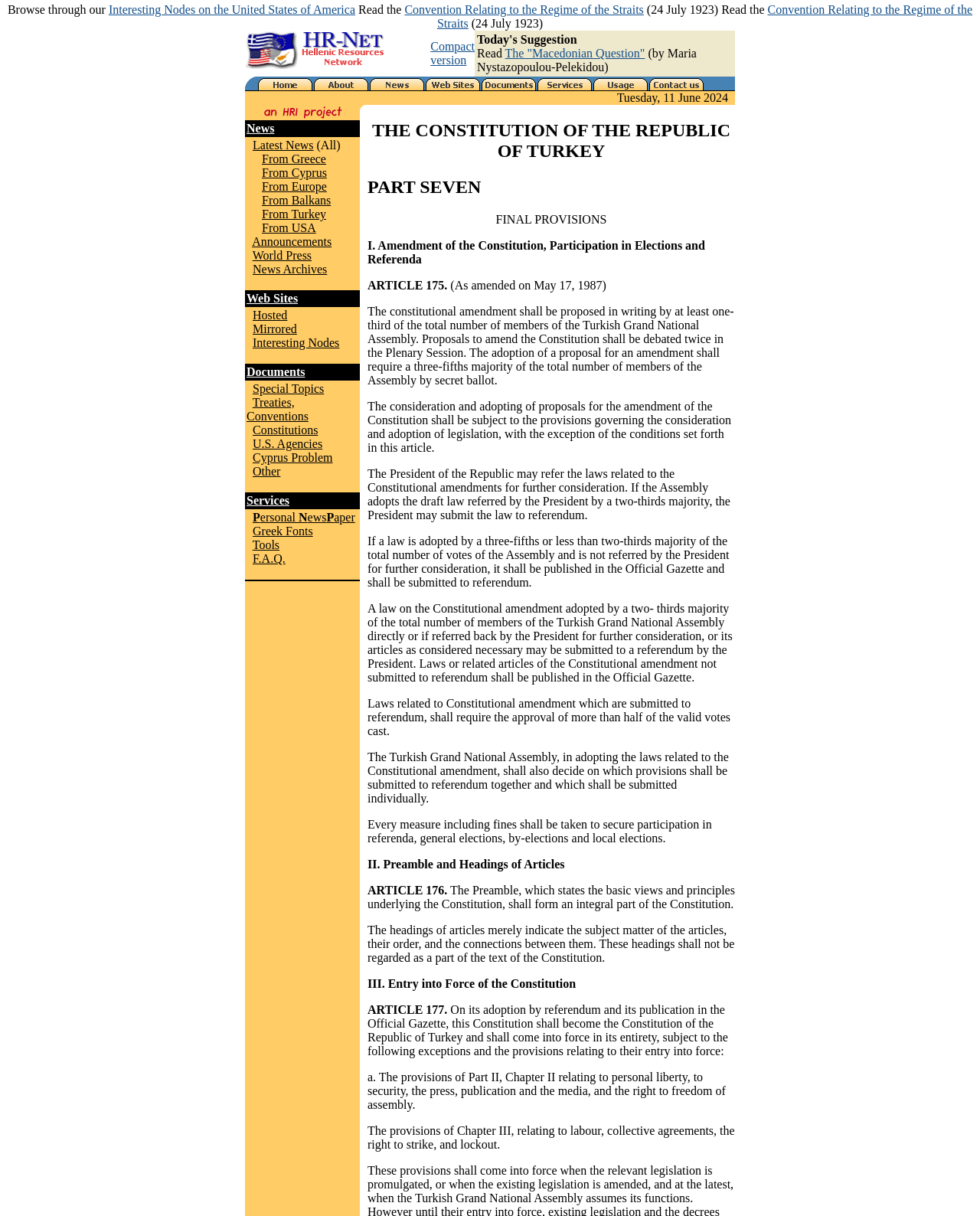Please find the bounding box for the UI element described by: "alt="HR-Net - Hellenic Resources Network"".

[0.25, 0.048, 0.394, 0.059]